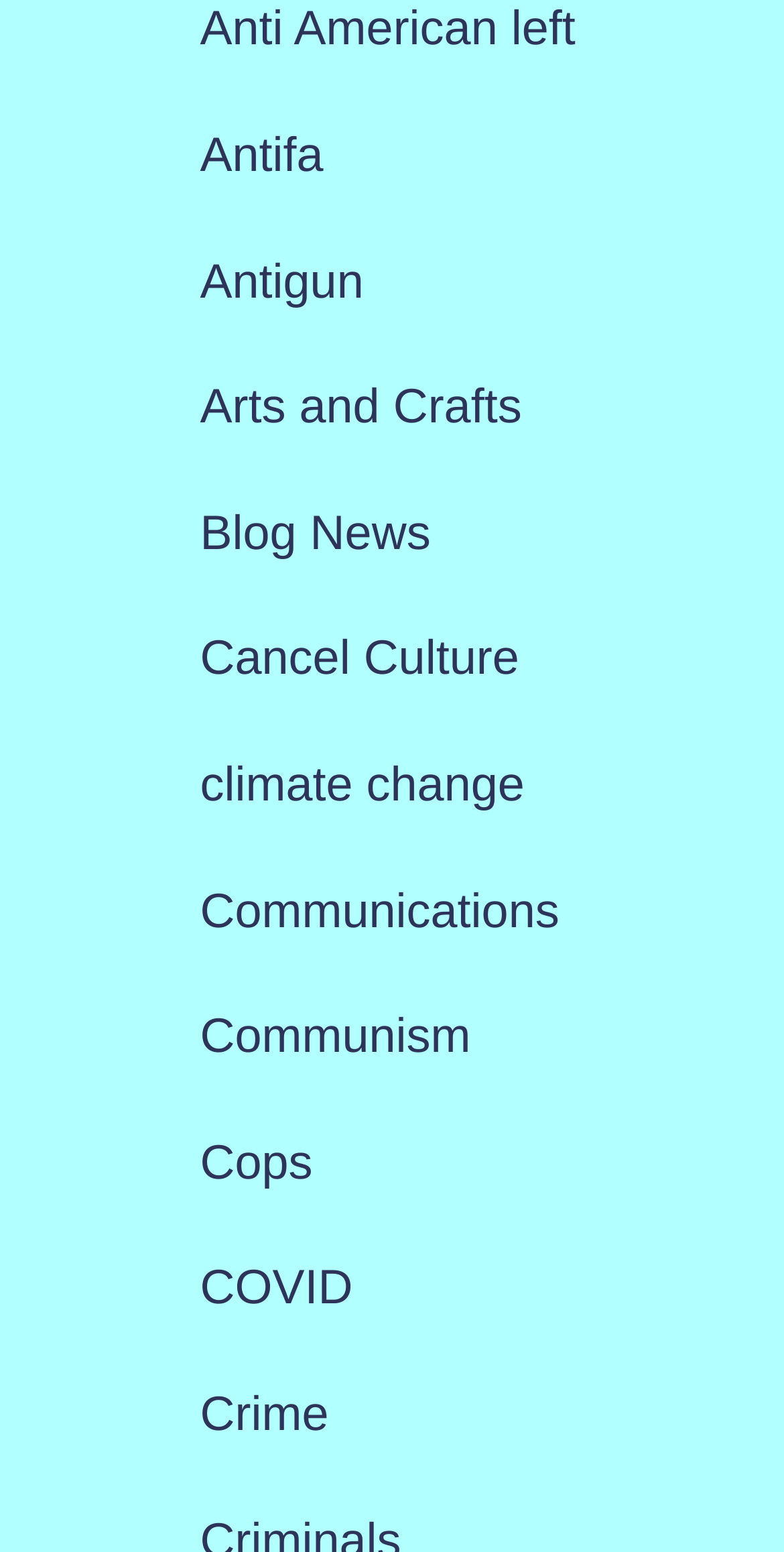How many links are on the webpage?
Respond with a short answer, either a single word or a phrase, based on the image.

14